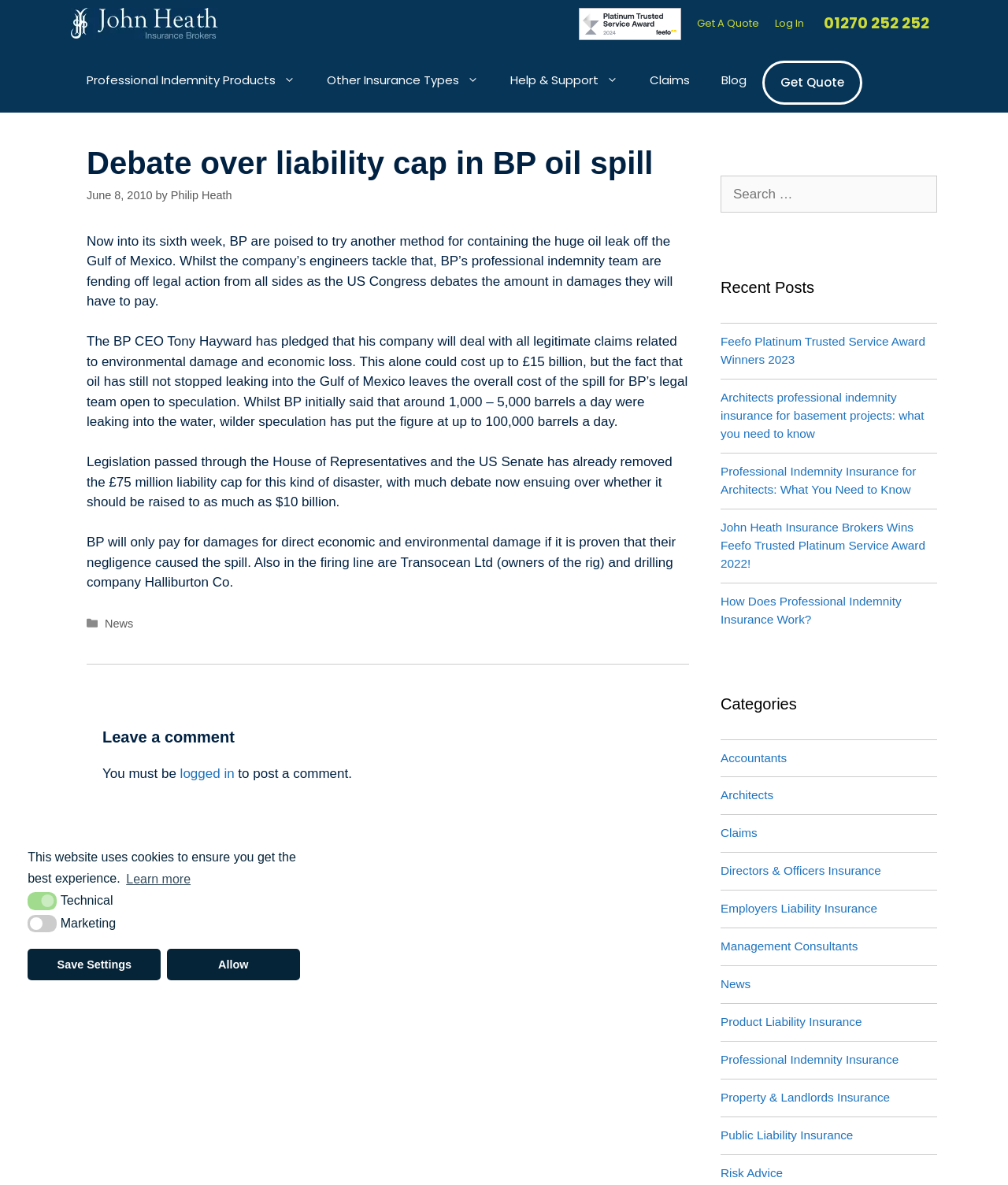What is the category of the post 'Feefo Platinum Trusted Service Award Winners 2023'? Using the information from the screenshot, answer with a single word or phrase.

News